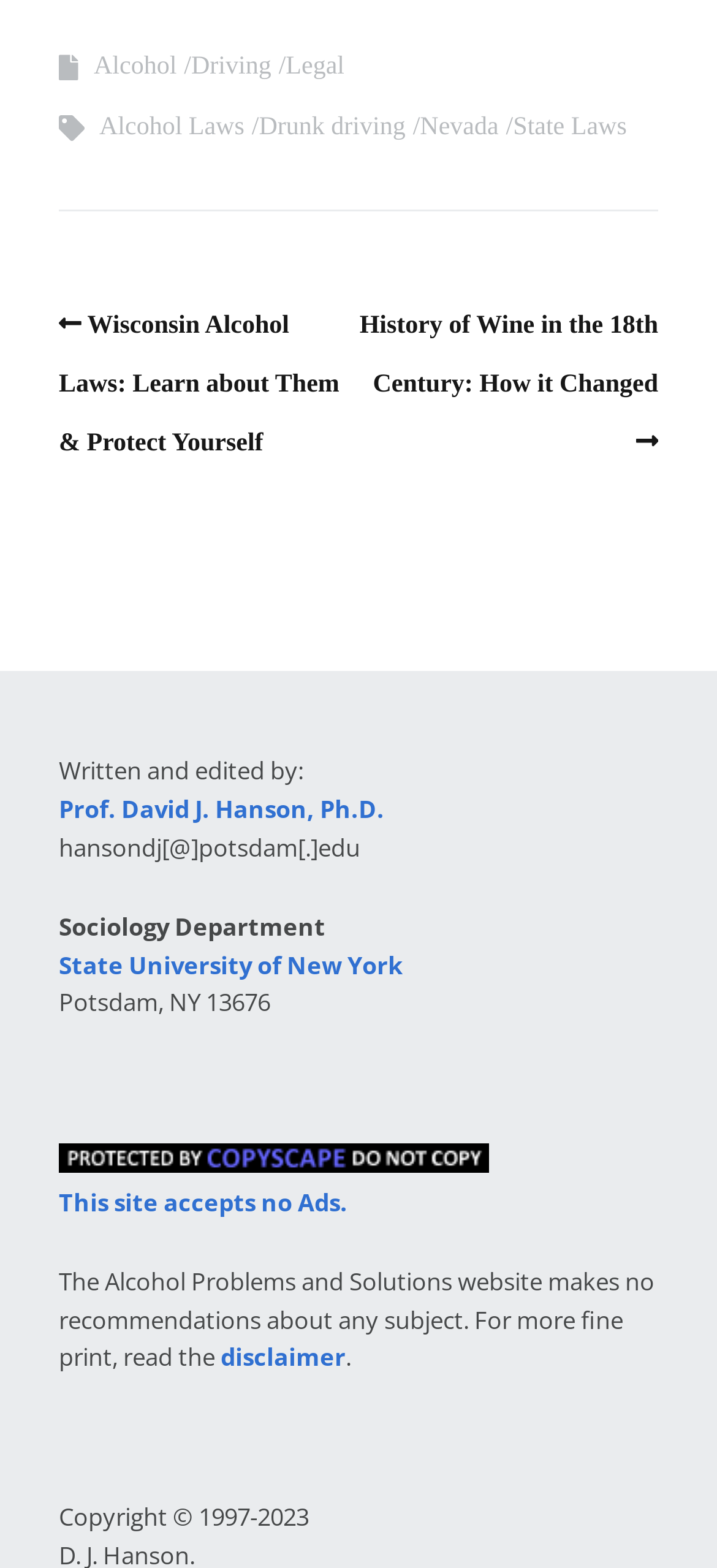Identify the bounding box coordinates for the element you need to click to achieve the following task: "Click the link with a house icon". Provide the bounding box coordinates as four float numbers between 0 and 1, in the form [left, top, right, bottom].

None